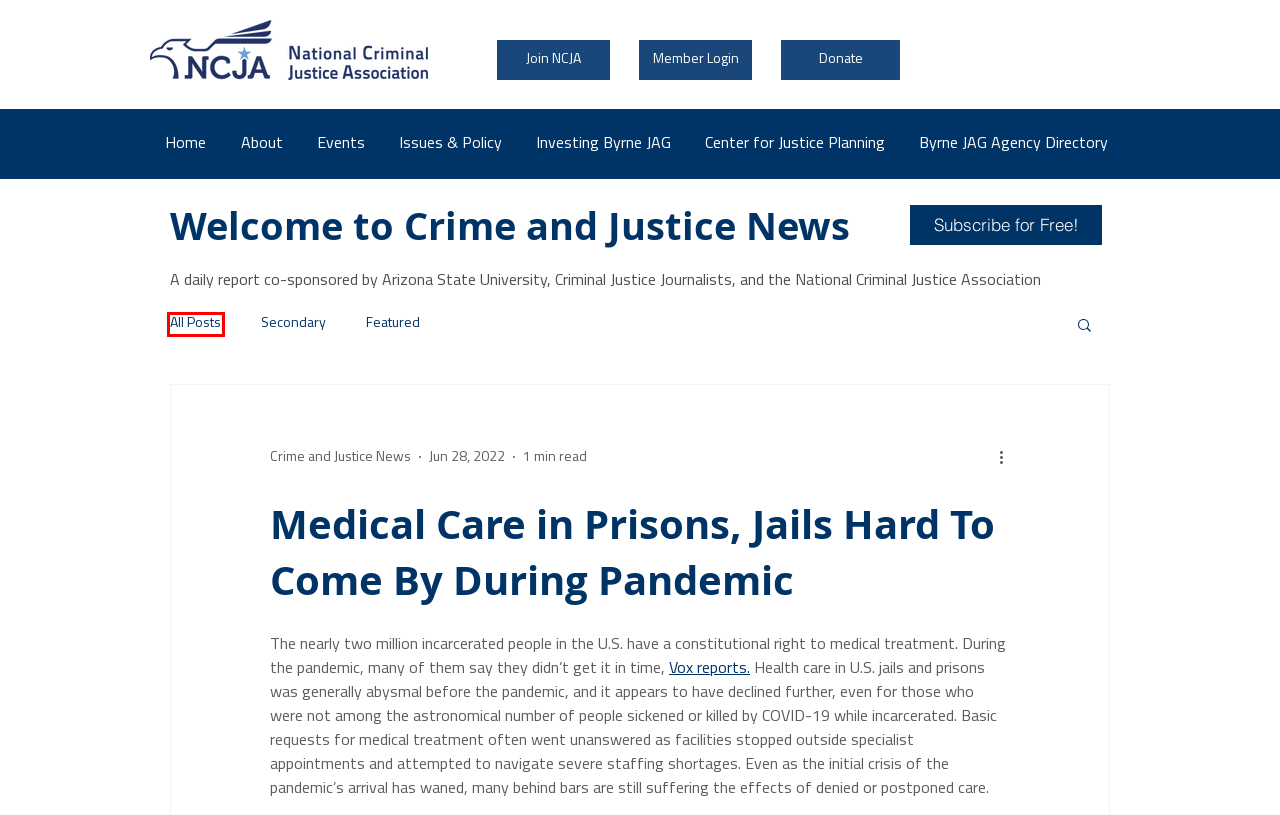Review the screenshot of a webpage that includes a red bounding box. Choose the webpage description that best matches the new webpage displayed after clicking the element within the bounding box. Here are the candidates:
A. Home | NCJA
B. Featured
C. Signup Form
D. Center for Justice Planning | NCJA
E. Investing Byrne JAG | NCJA
F. Membership | NCJA
G. Issues & Policy | NCJA
H. Crime and Justice News | NCJA

H